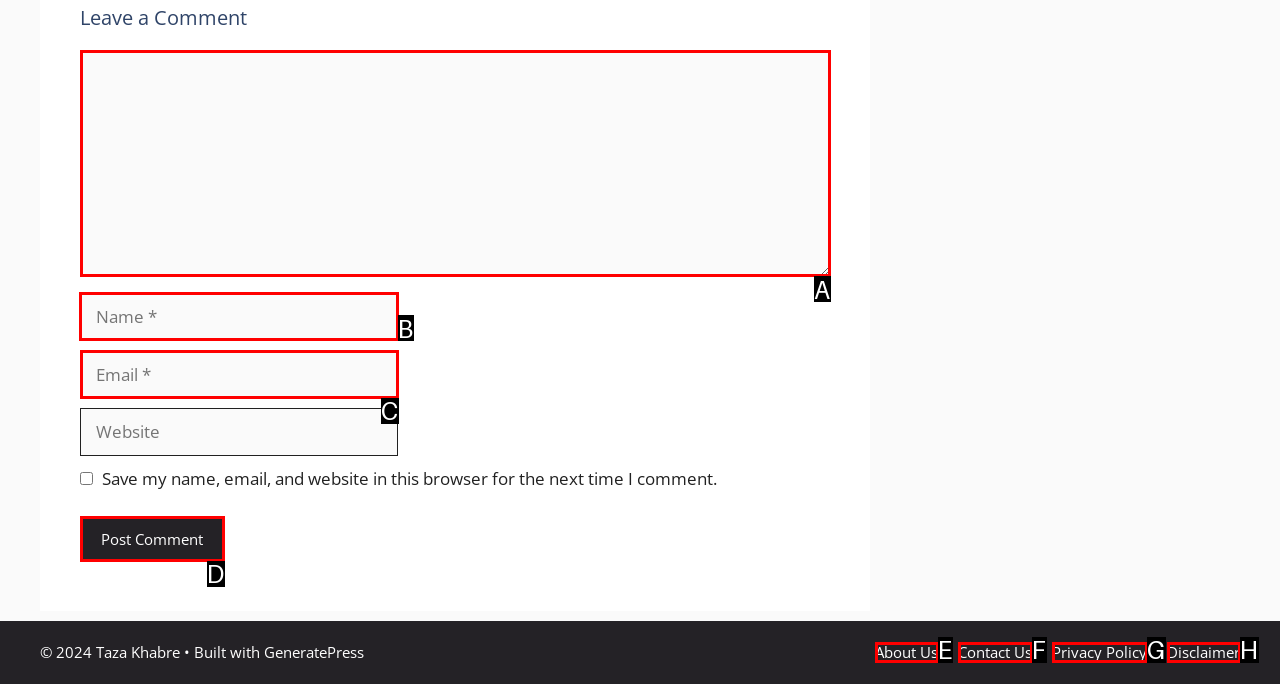Identify the correct UI element to click for this instruction: enter your name
Respond with the appropriate option's letter from the provided choices directly.

B